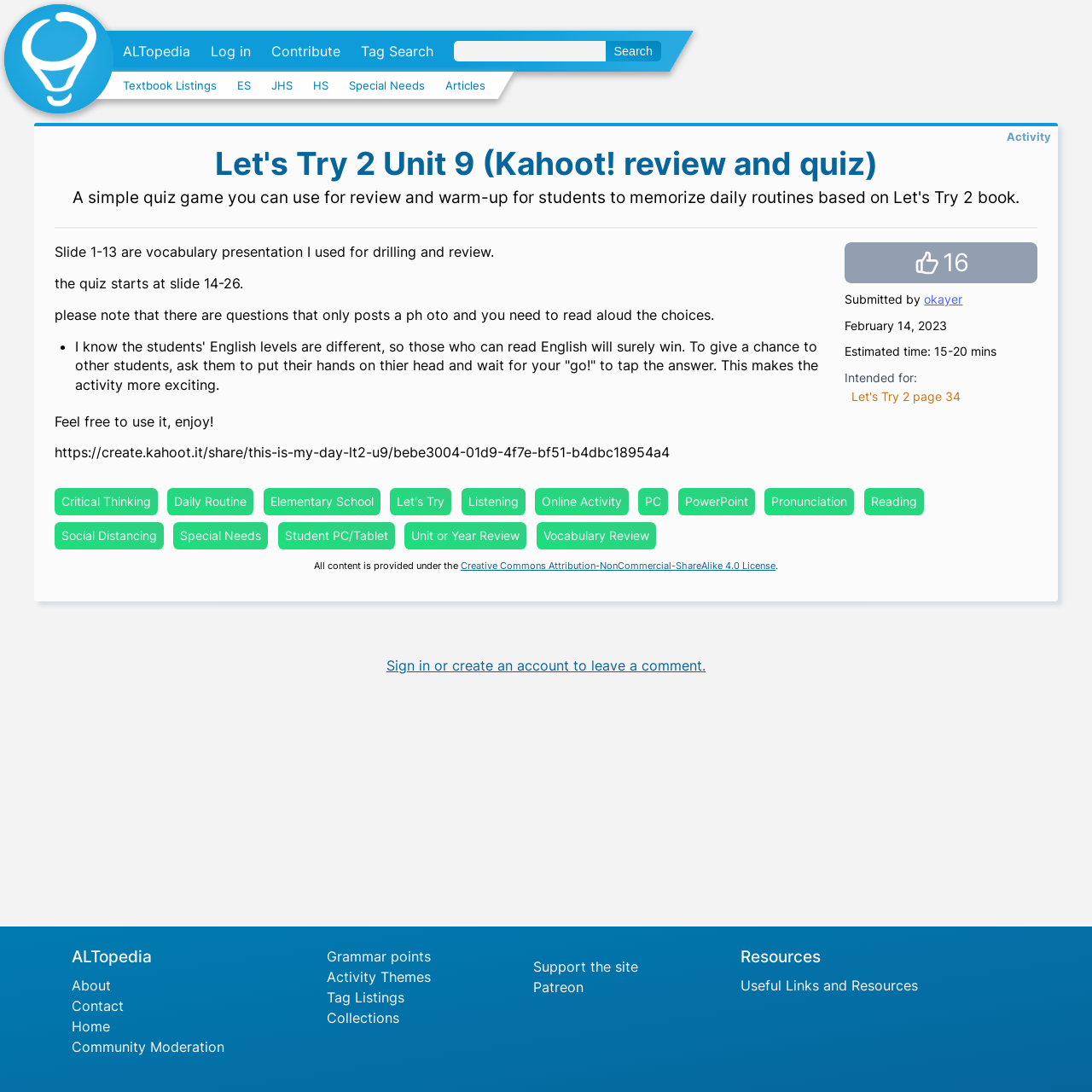Highlight the bounding box coordinates of the element that should be clicked to carry out the following instruction: "Start the Let's Try 2 Unit 9 quiz". The coordinates must be given as four float numbers ranging from 0 to 1, i.e., [left, top, right, bottom].

[0.05, 0.407, 0.613, 0.422]